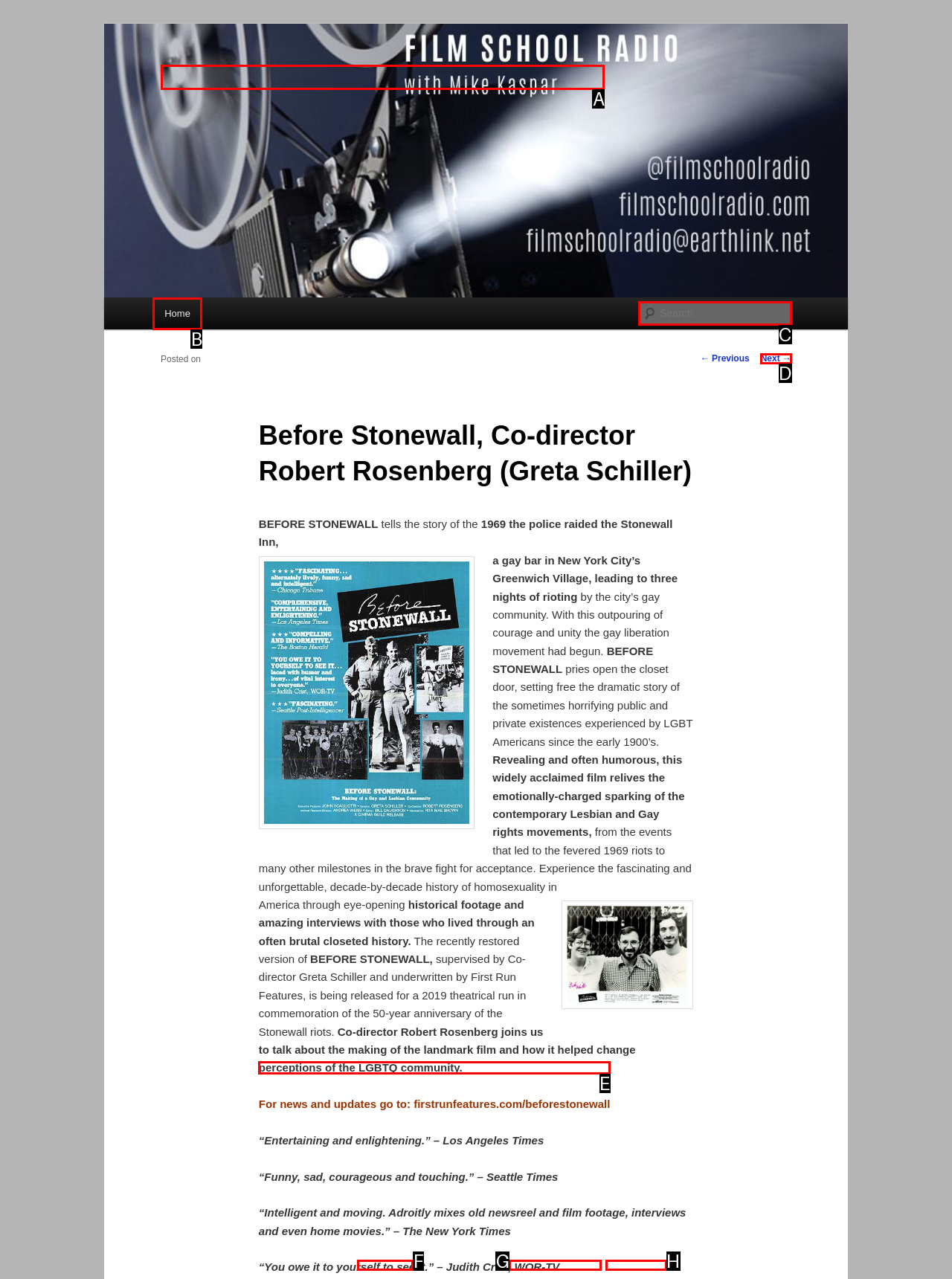What is the letter of the UI element you should click to Visit the Film School Radio hosted by Mike Kaspar page? Provide the letter directly.

A